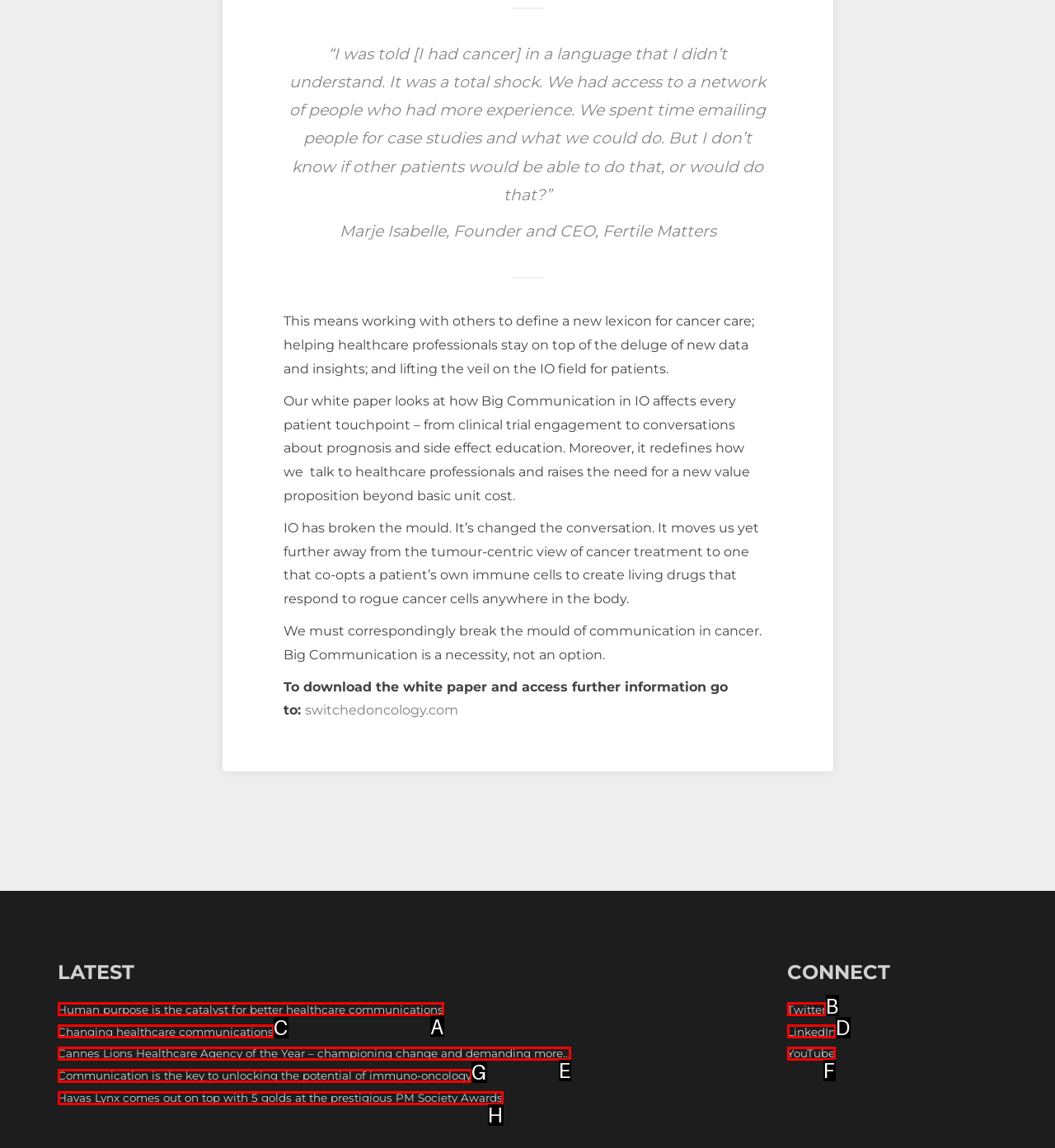Using the description: Changing healthcare communications, find the corresponding HTML element. Provide the letter of the matching option directly.

C